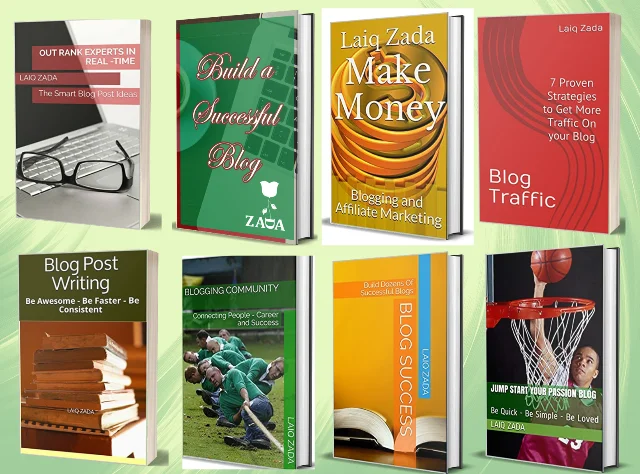Generate an in-depth description of the image you see.

The image showcases a collection of book covers aimed at aspiring and established bloggers, emphasizing various aspects of blogging success and strategies for enhancing online presence. The titles include "Build a Successful Blog," "Make Money," and "Blog Traffic," highlighting essential topics such as affiliate marketing and effective content creation. Each cover features vibrant designs and engaging titles to attract potential readers. The overall theme is centered around offering guidance and support to bloggers, reflecting the importance of community and shared knowledge in the blogging journey. This visual resource serves as an invitation to explore valuable insights and strategies to improve one’s blogging experience.